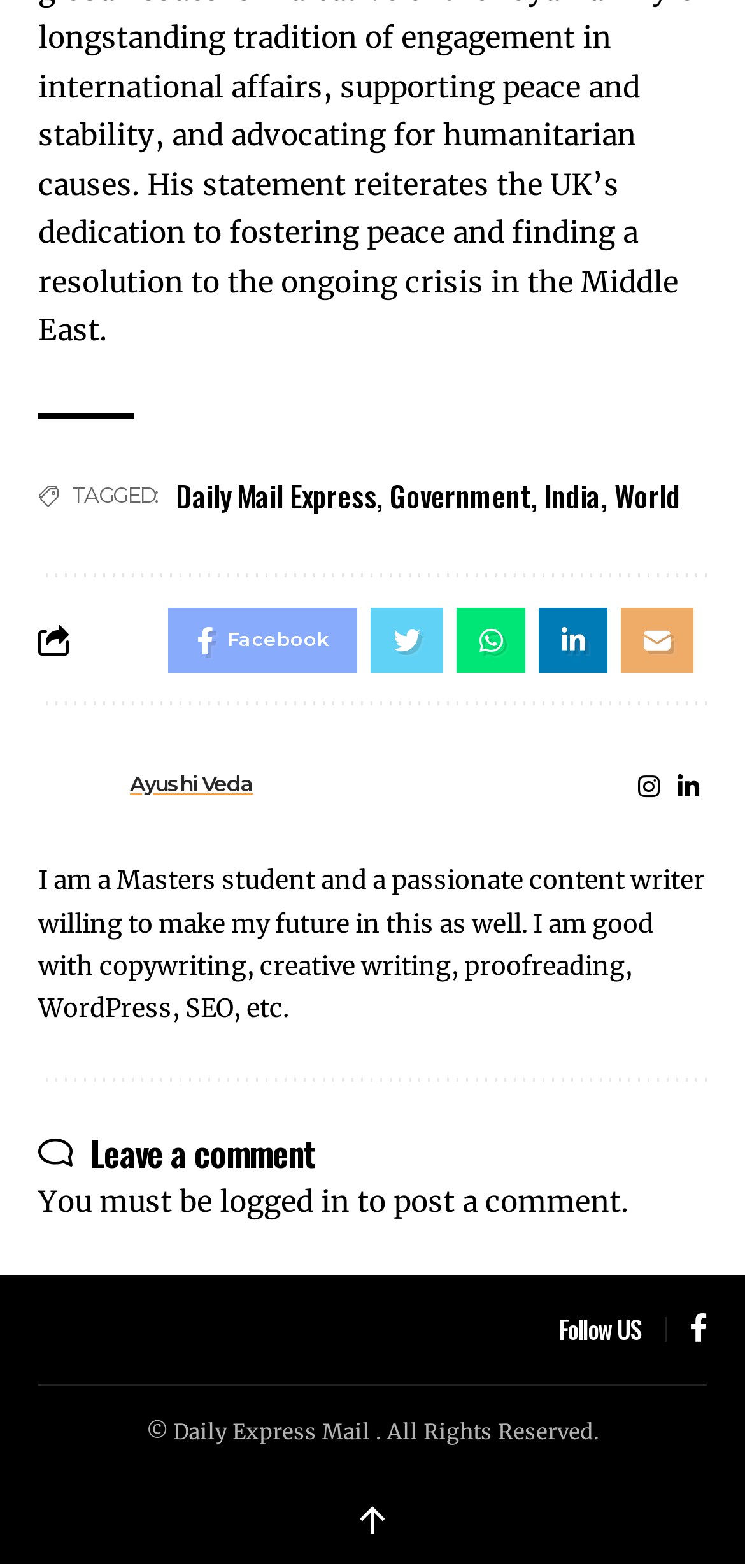Refer to the element description Ayushi Veda and identify the corresponding bounding box in the screenshot. Format the coordinates as (top-left x, top-left y, bottom-right x, bottom-right y) with values in the range of 0 to 1.

[0.174, 0.491, 0.34, 0.508]